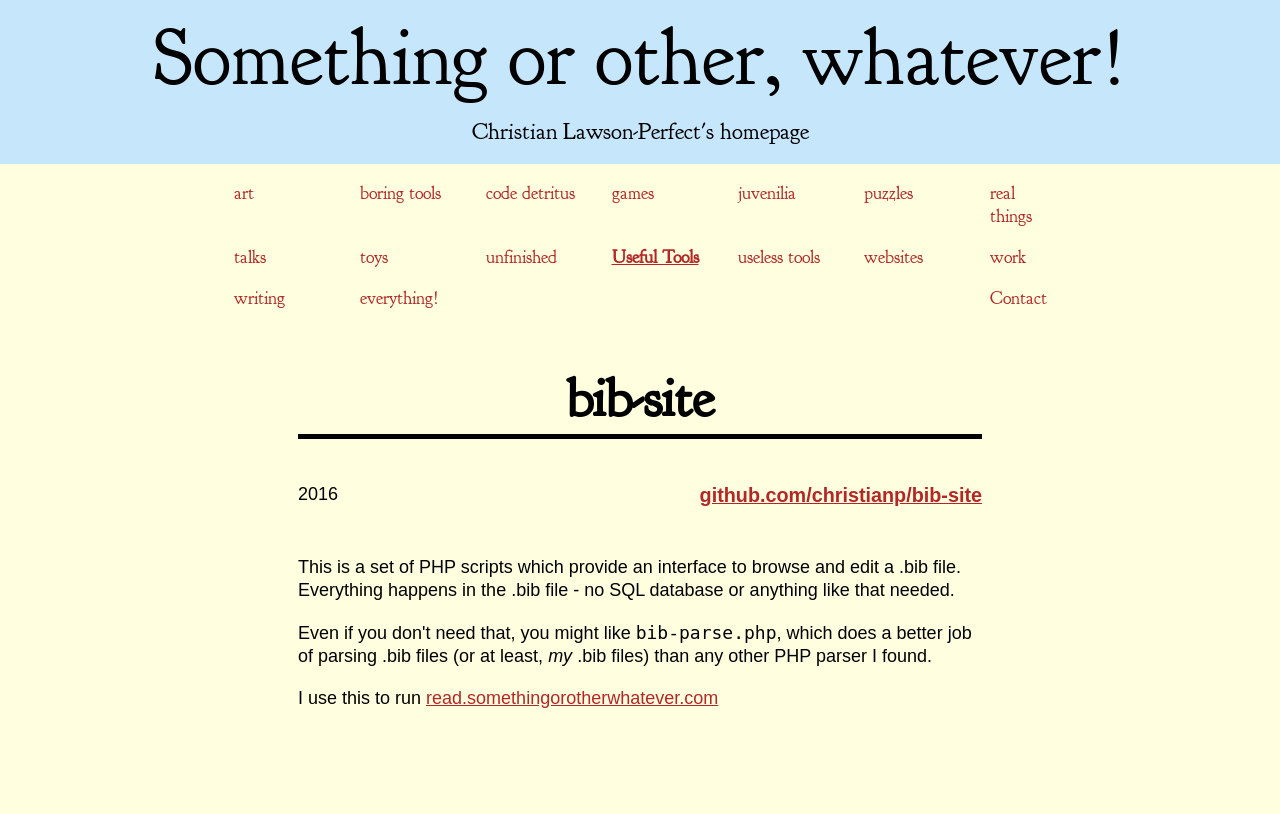Use a single word or phrase to answer the question: What is the name of the person whose homepage this is?

Christian Lawson-Perfect